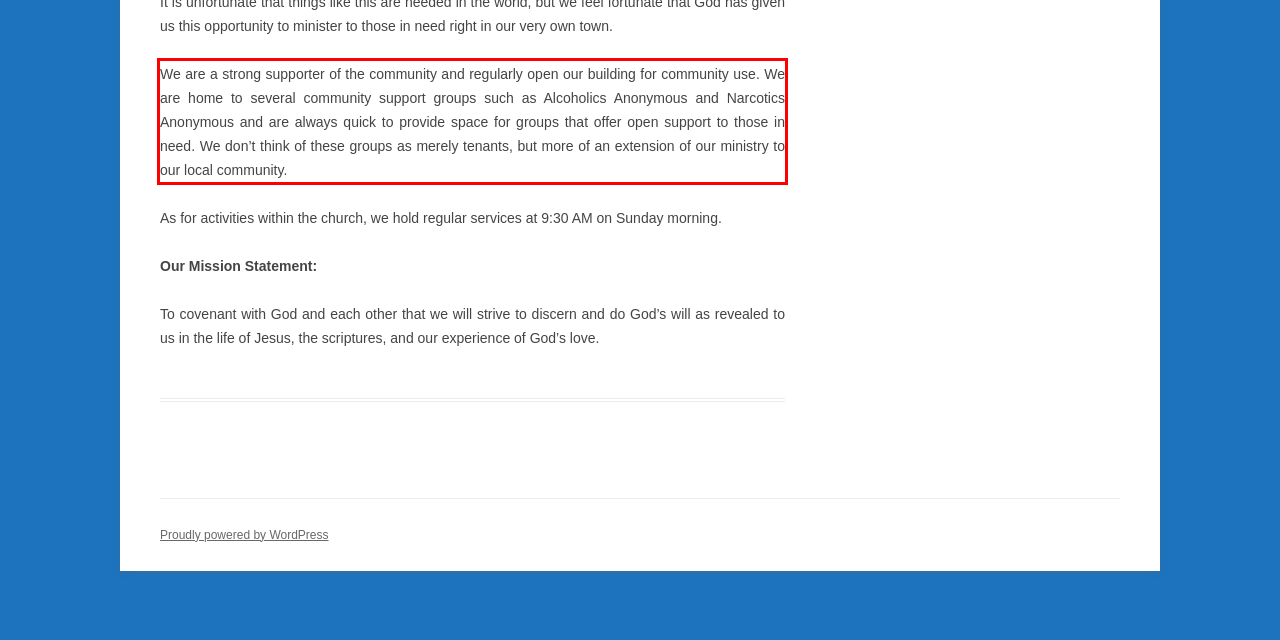Given a webpage screenshot, locate the red bounding box and extract the text content found inside it.

We are a strong supporter of the community and regularly open our building for community use. We are home to several community support groups such as Alcoholics Anonymous and Narcotics Anonymous and are always quick to provide space for groups that offer open support to those in need. We don’t think of these groups as merely tenants, but more of an extension of our ministry to our local community.